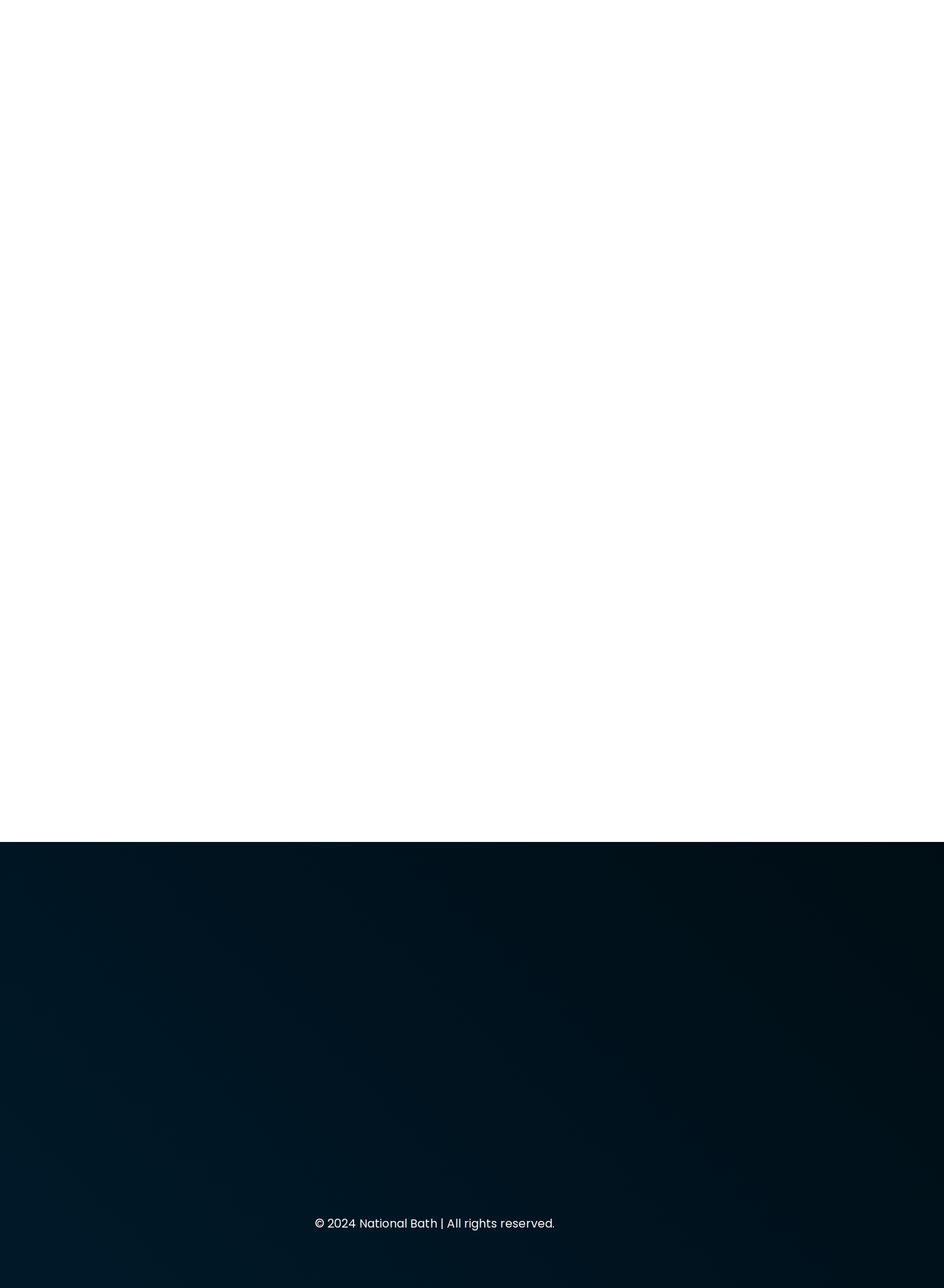Using the details in the image, give a detailed response to the question below:
What are the hours of operation for National Bath?

I found the hours of operation by looking at the static text elements below the address, which provide the days and hours of operation.